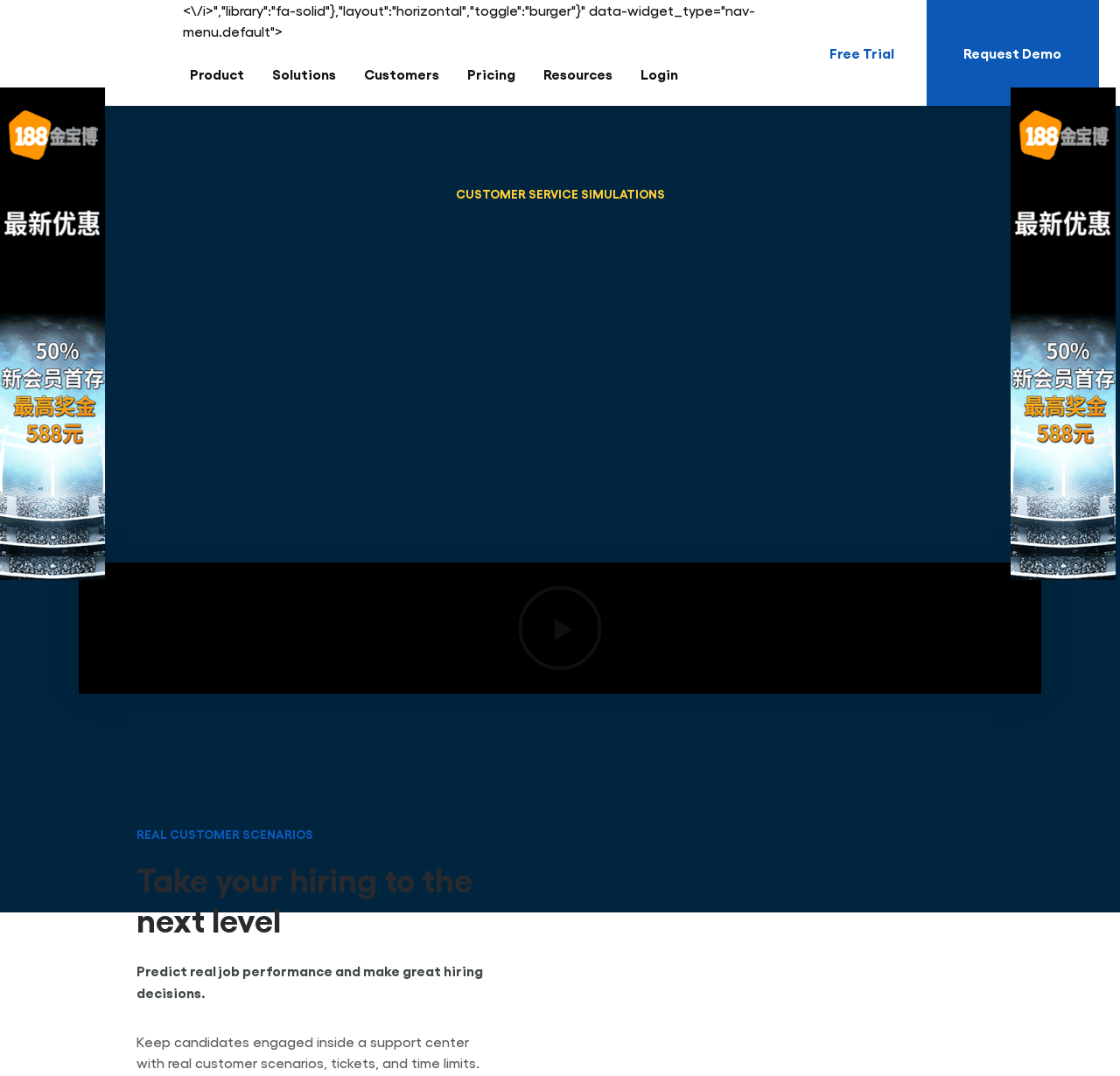Indicate the bounding box coordinates of the clickable region to achieve the following instruction: "Go to home page."

None